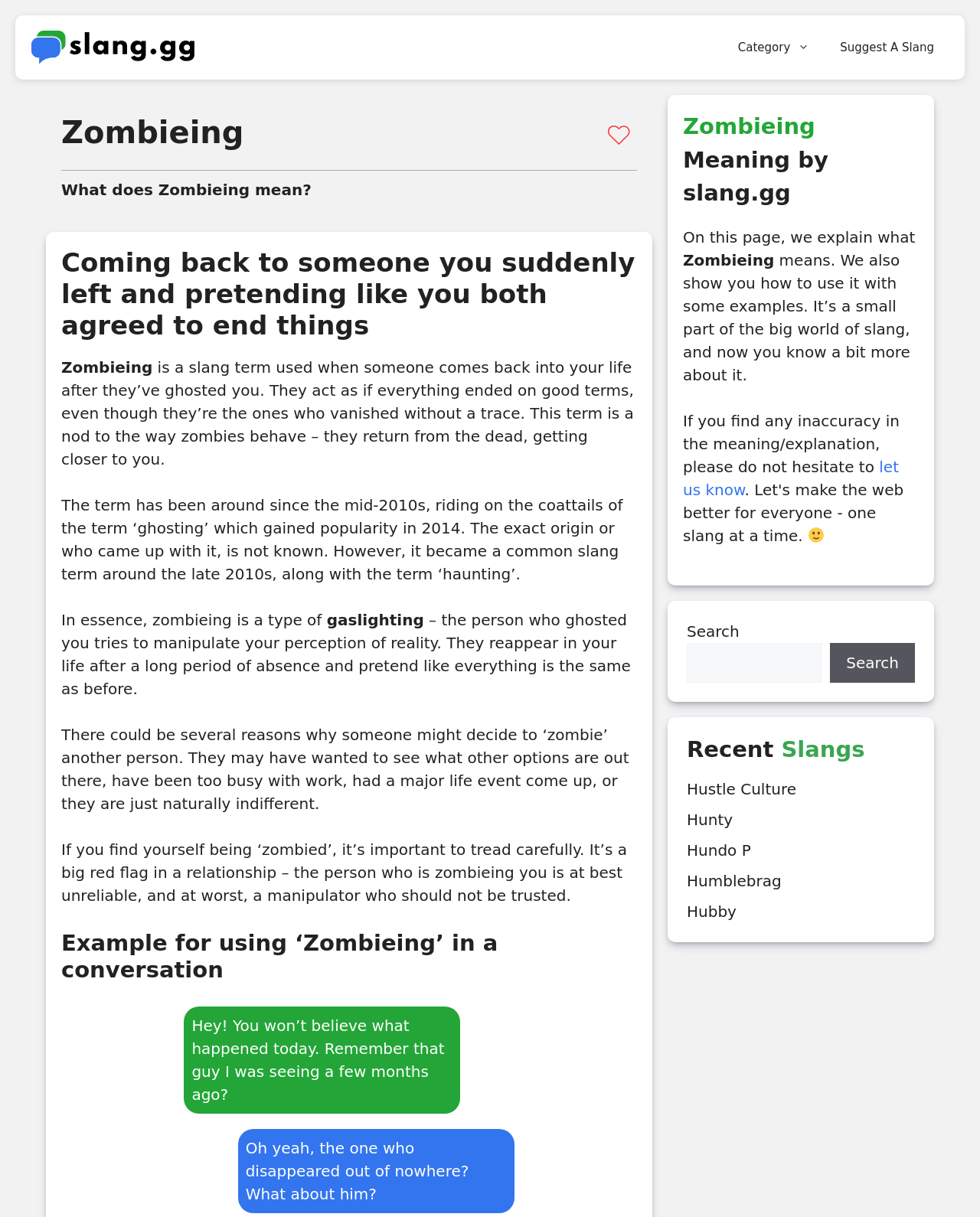Create an in-depth description of the webpage, covering main sections.

This webpage is about the slang term "Zombieing" and its meaning. At the top, there is a banner with the site's name "Slang.GG" and a navigation menu with links to categories and a suggestion feature. Below the banner, there is a heading "Zombieing" followed by an image and a brief description of the term.

The main content of the page is divided into sections, with headings and paragraphs explaining what "Zombieing" means, its origin, and how it is used in conversations. There are several paragraphs of text, with a few headings breaking up the content. The text explains that "Zombieing" is when someone comes back into your life after ghosting you, acting as if everything ended on good terms.

On the right side of the page, there is a complementary section with a search bar and a list of recent slang terms, including "Hustle Culture", "Hunty", "Hundo P", "Humblebrag", and "Hubby". Each of these terms is a link to its own page.

At the bottom of the page, there is a section with a heading "Example for using 'Zombieing' in a conversation" and a brief dialogue illustrating how the term might be used in a conversation.